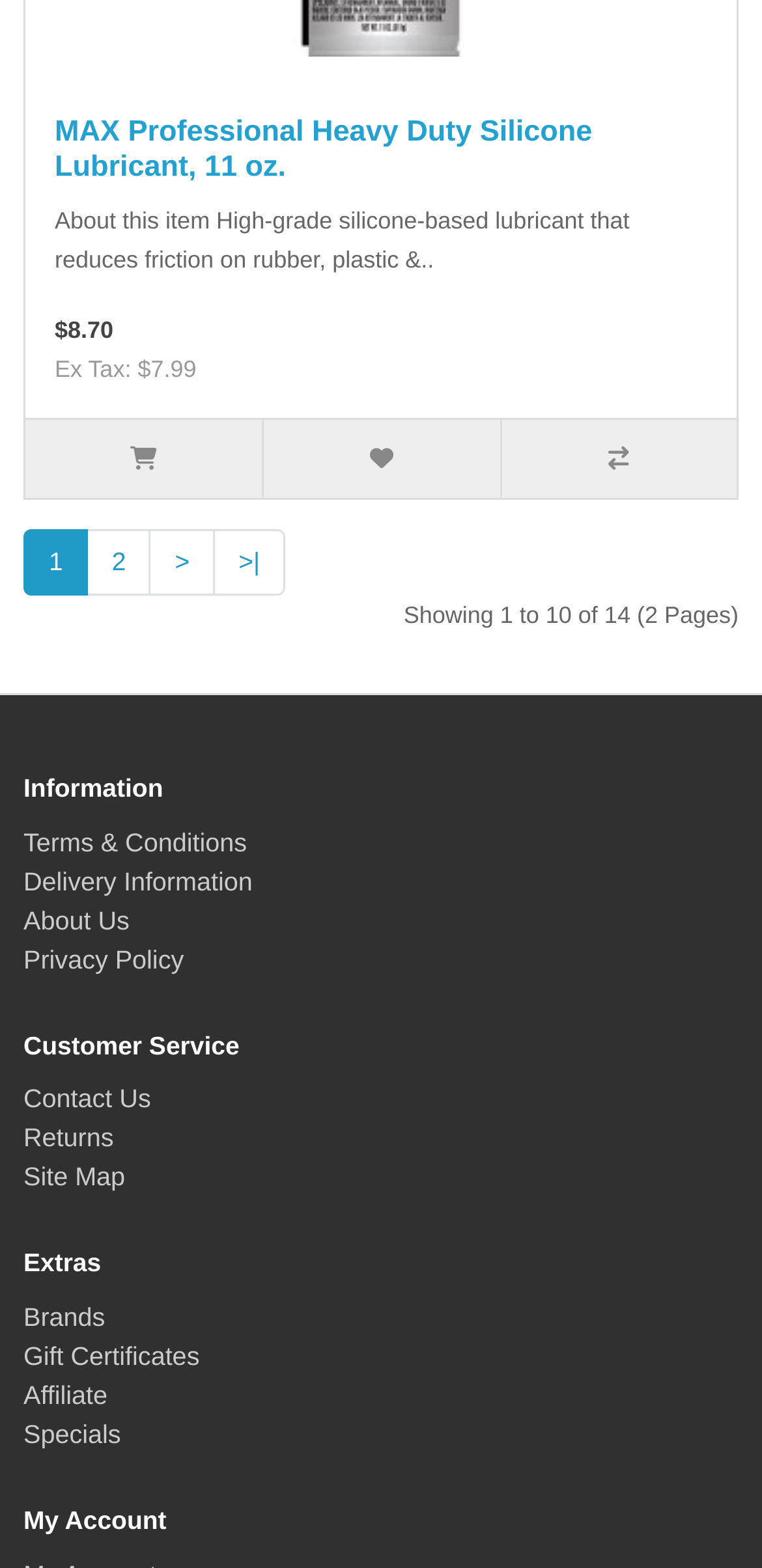What is the last link in the 'My Account' section?
Analyze the image and deliver a detailed answer to the question.

There are no links in the 'My Account' section, only a heading element that reads 'My Account'.